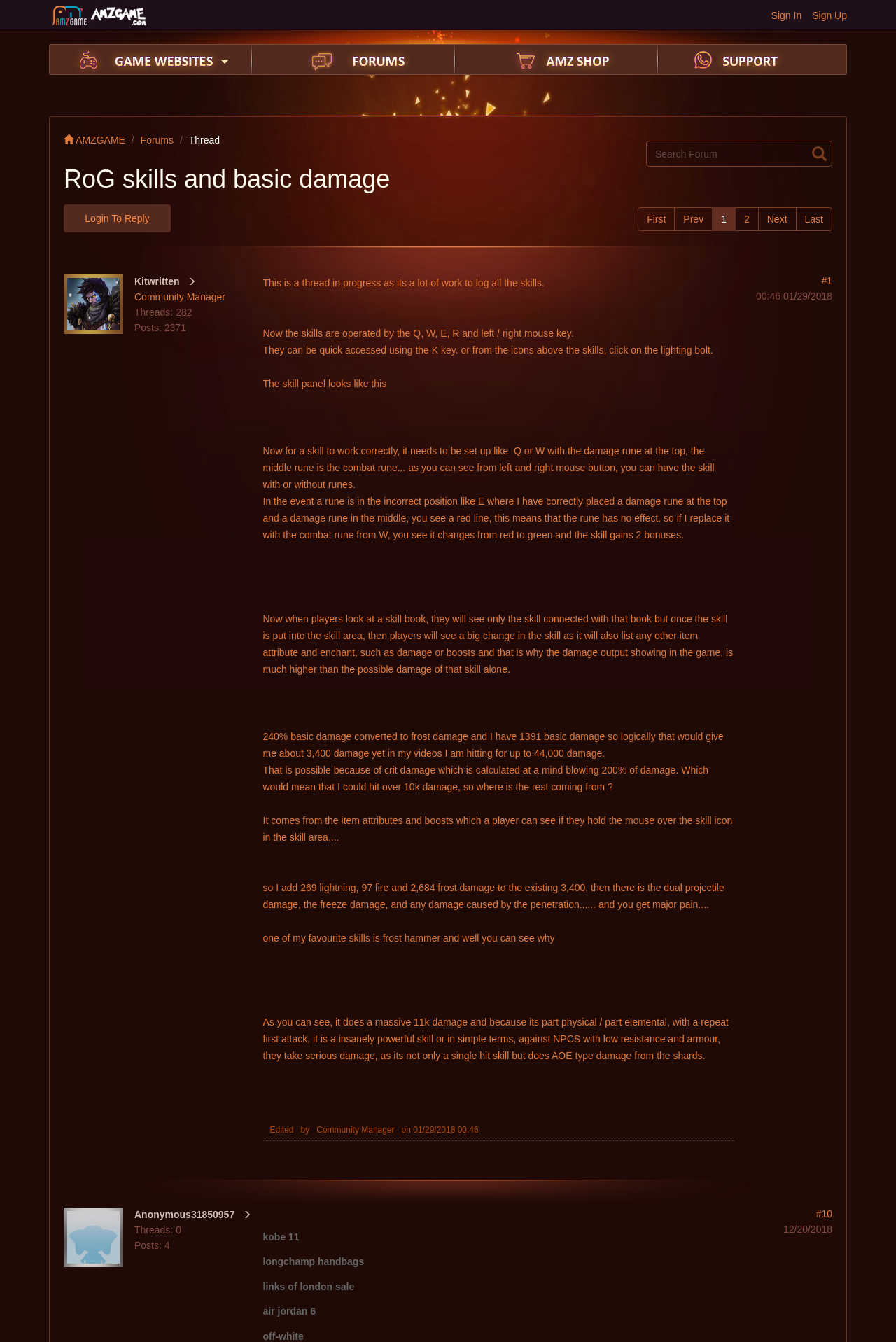What is the topic of the current thread?
From the screenshot, provide a brief answer in one word or phrase.

RoG skills and basic damage